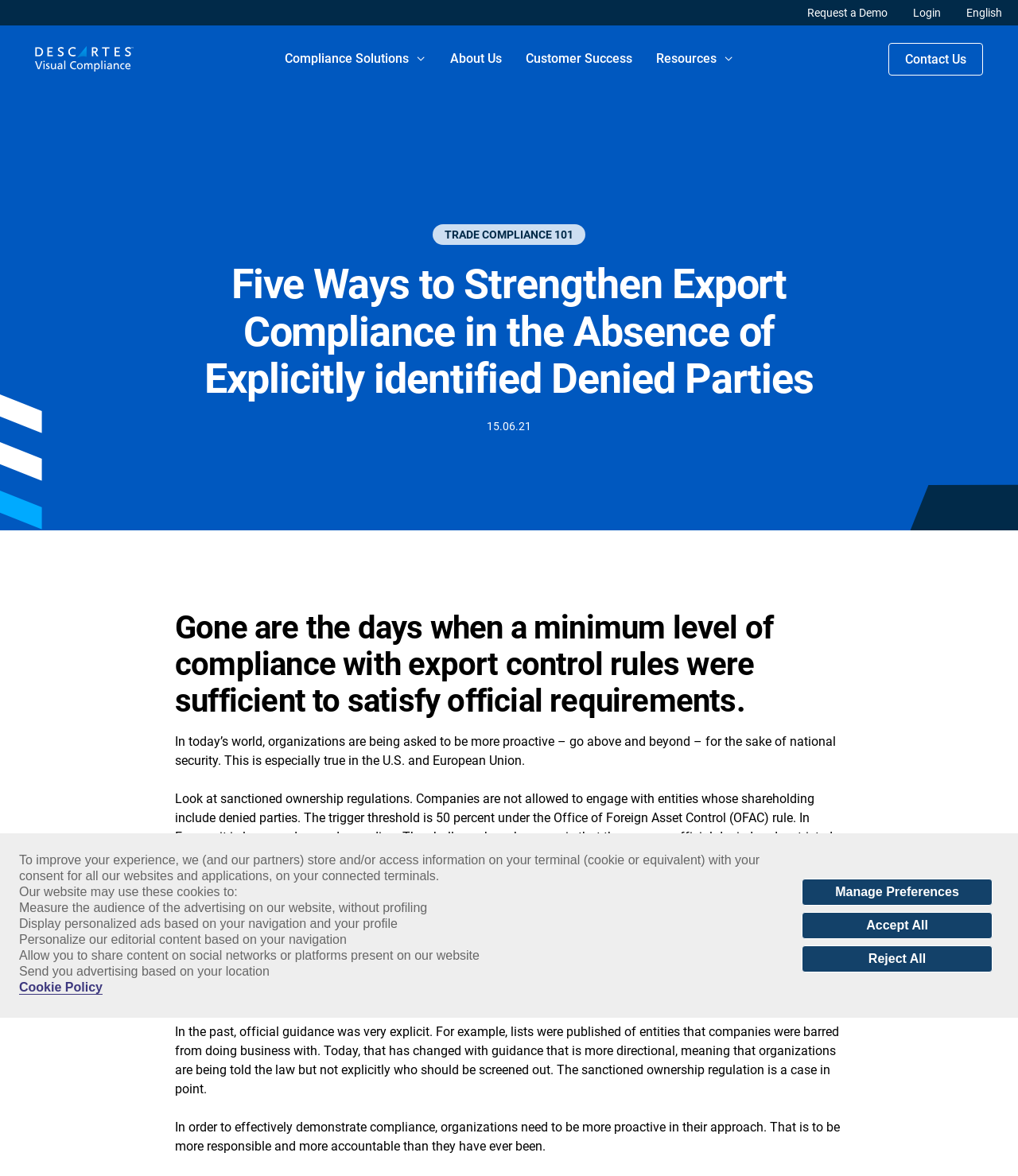Using the description "About Us", predict the bounding box of the relevant HTML element.

[0.442, 0.042, 0.493, 0.058]